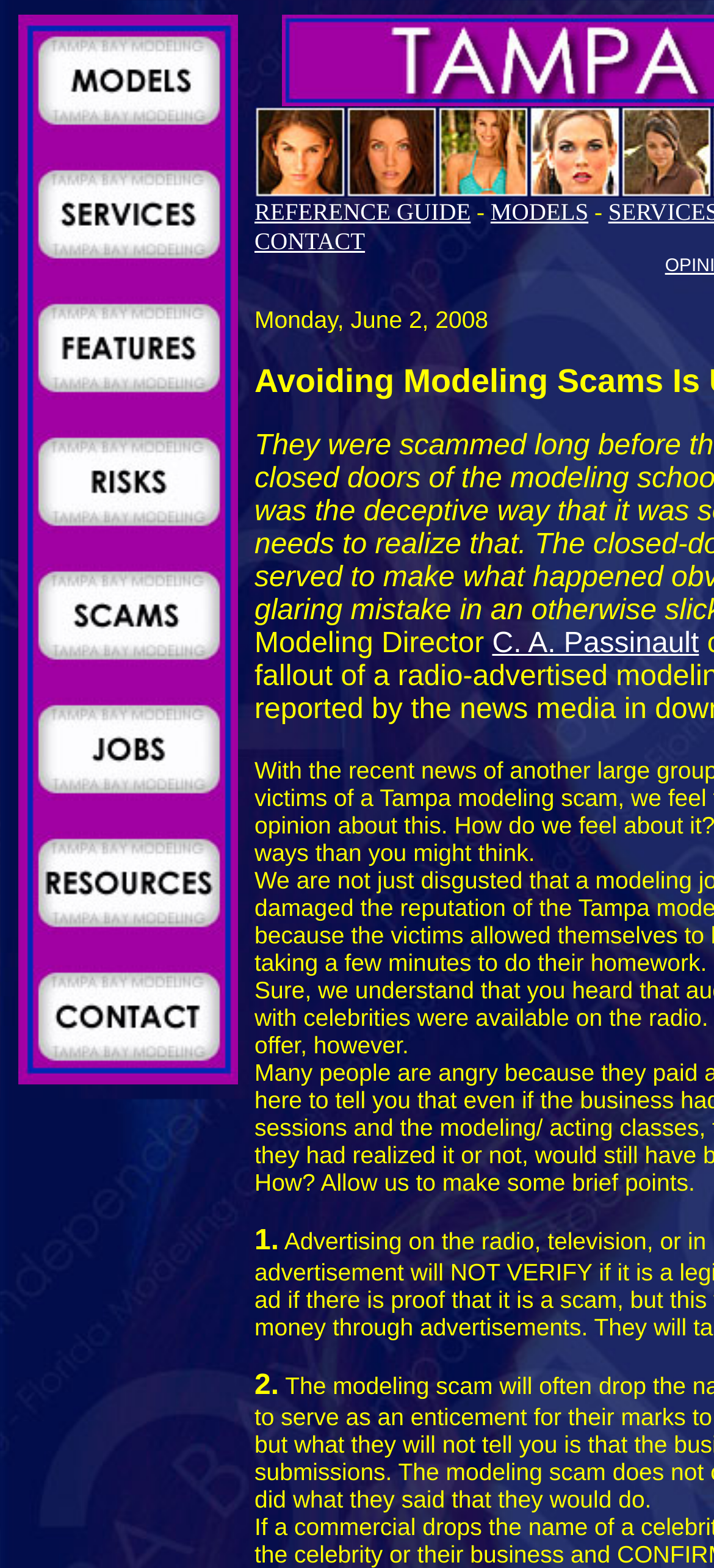Could you provide the bounding box coordinates for the portion of the screen to click to complete this instruction: "View Tampa Bay models"?

[0.026, 0.079, 0.333, 0.099]